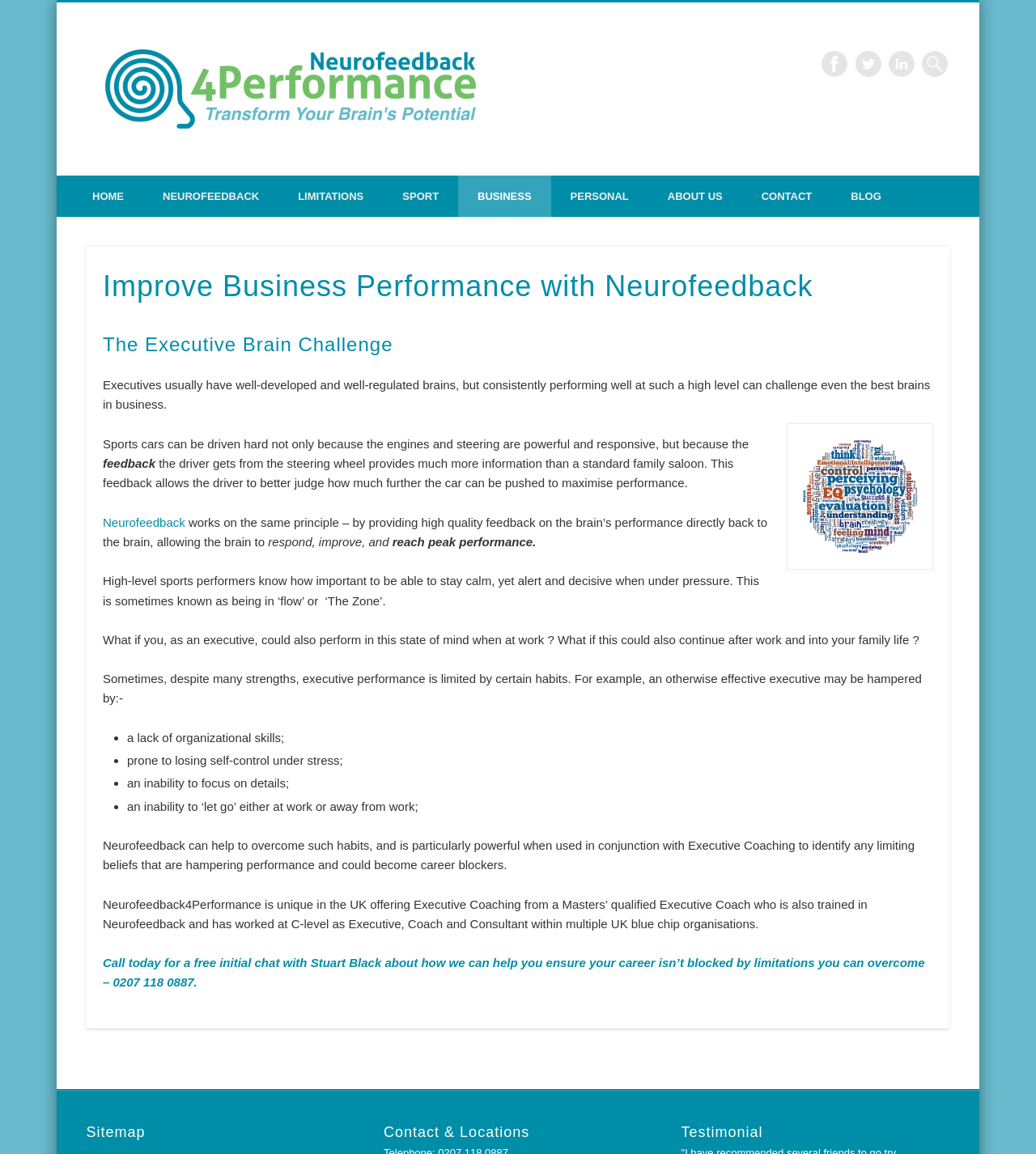Locate the bounding box coordinates of the area where you should click to accomplish the instruction: "Contact us".

[0.716, 0.152, 0.803, 0.188]